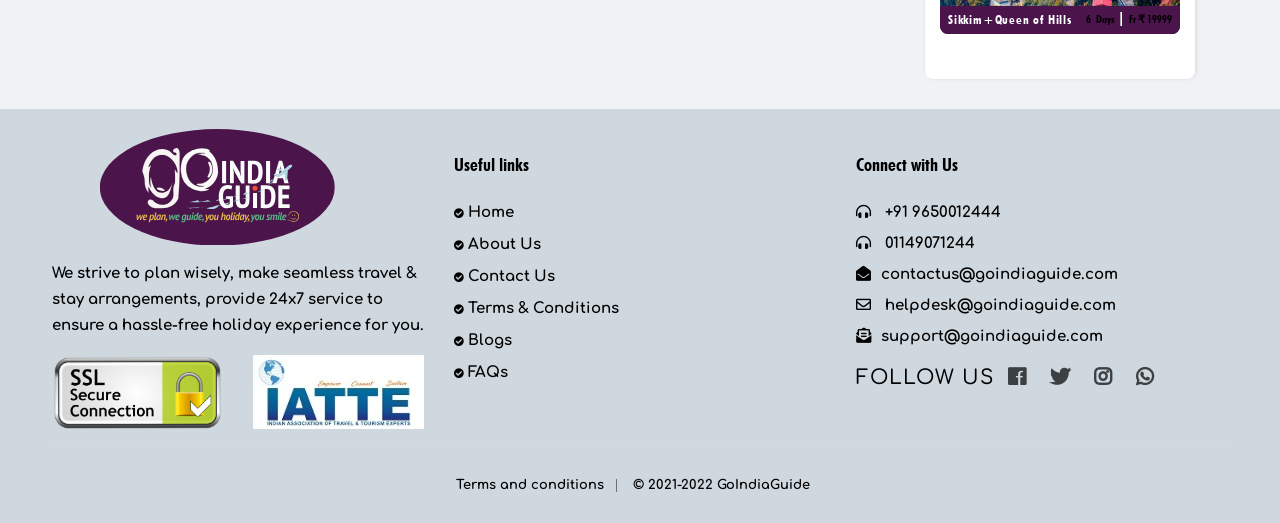Can you find the bounding box coordinates for the element that needs to be clicked to execute this instruction: "Read about 'Terms & Conditions'"? The coordinates should be given as four float numbers between 0 and 1, i.e., [left, top, right, bottom].

[0.366, 0.567, 0.484, 0.616]